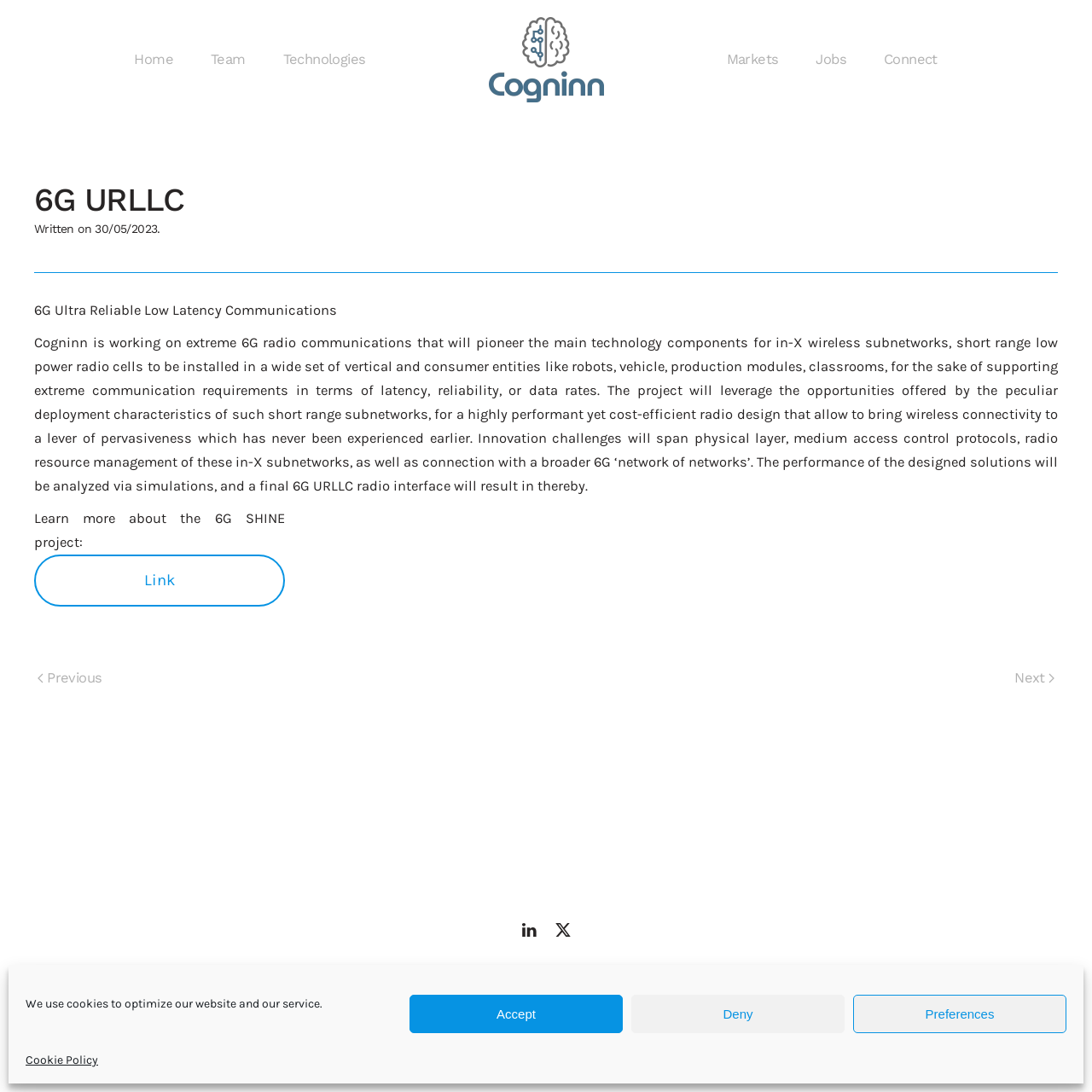What is the main topic of the article on the webpage?
Please provide a comprehensive answer based on the visual information in the image.

I determined the main topic of the article by reading the heading '6G URLLC' and the subsequent text, which discusses the project's goals and objectives in the field of 6G radio communications.